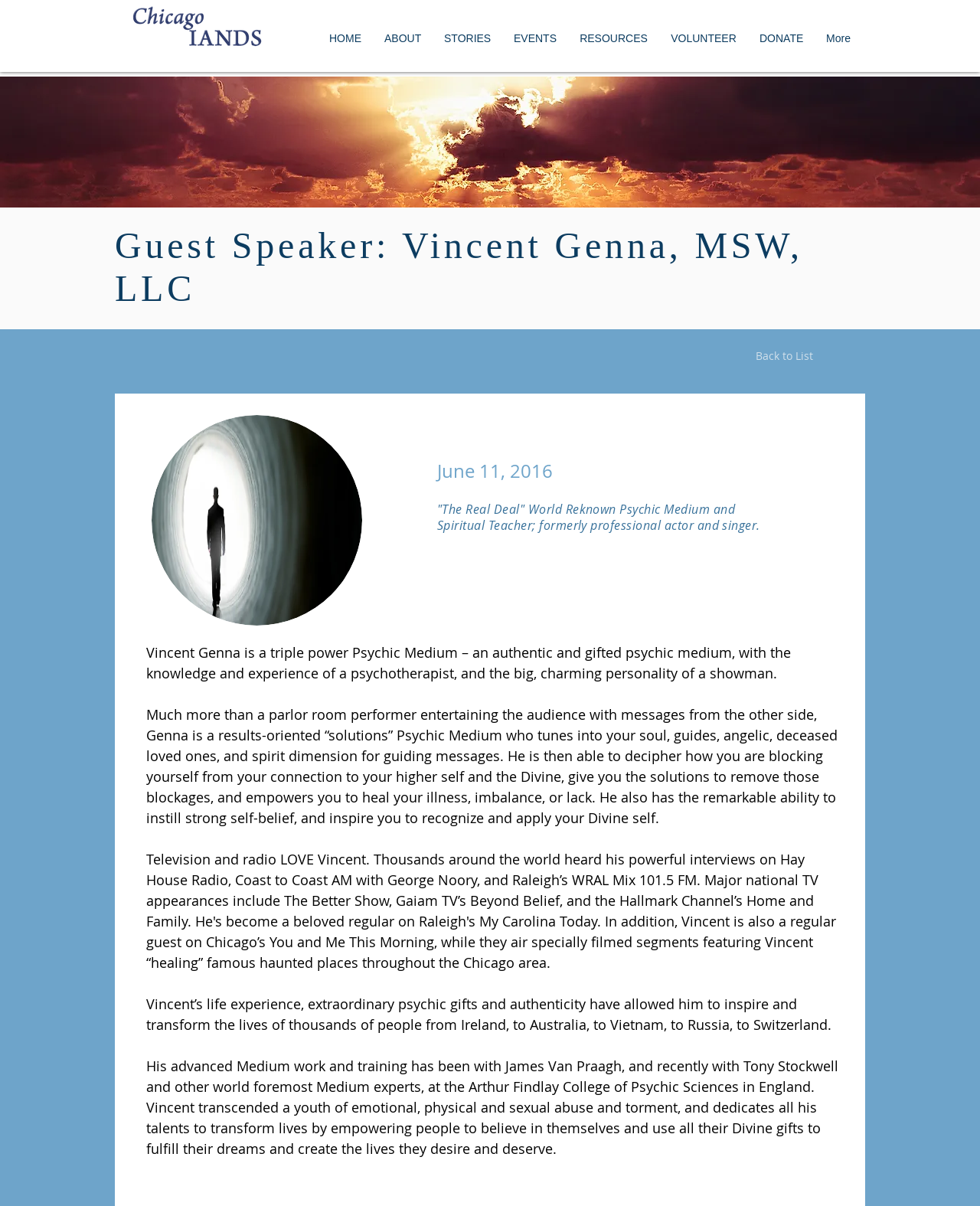Find the bounding box of the element with the following description: "Back to List". The coordinates must be four float numbers between 0 and 1, formatted as [left, top, right, bottom].

[0.745, 0.283, 0.855, 0.308]